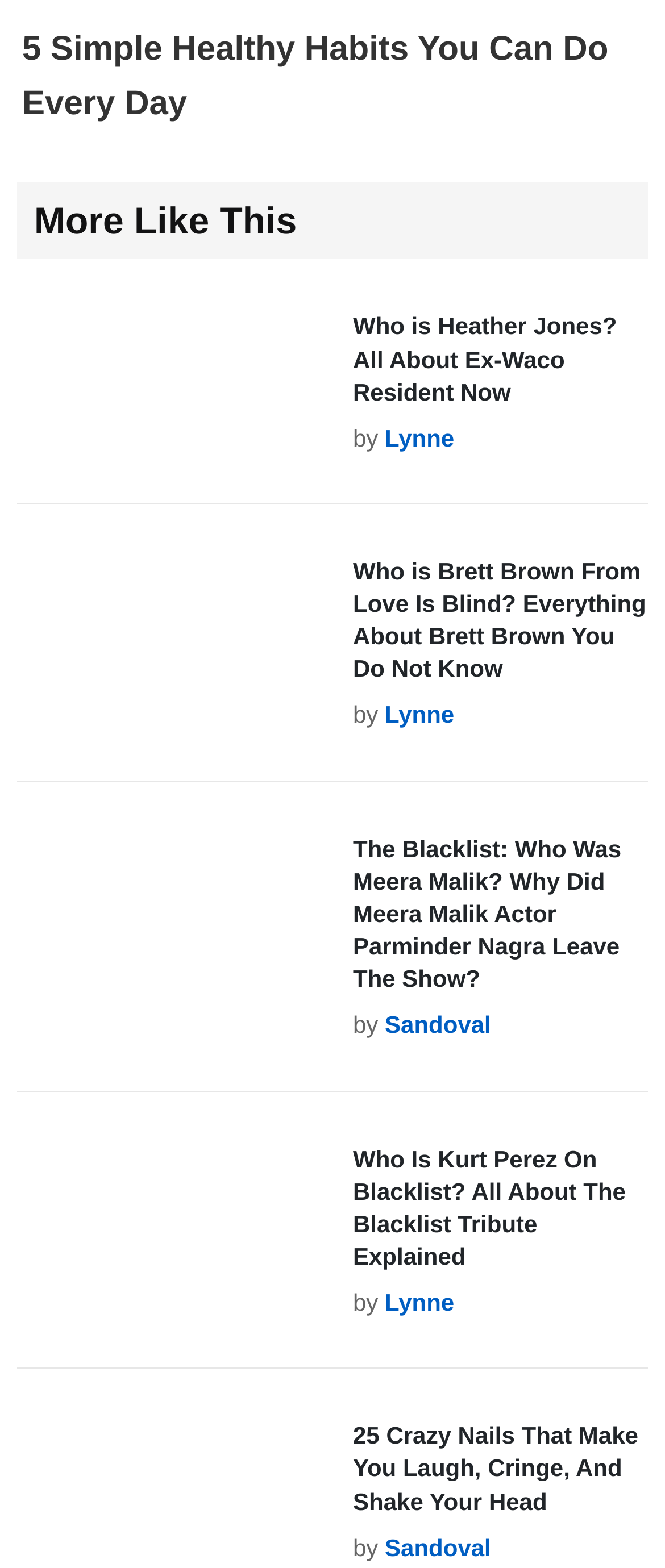Indicate the bounding box coordinates of the element that must be clicked to execute the instruction: "View the article about Meera Malik from The Blacklist". The coordinates should be given as four float numbers between 0 and 1, i.e., [left, top, right, bottom].

[0.026, 0.521, 0.5, 0.632]